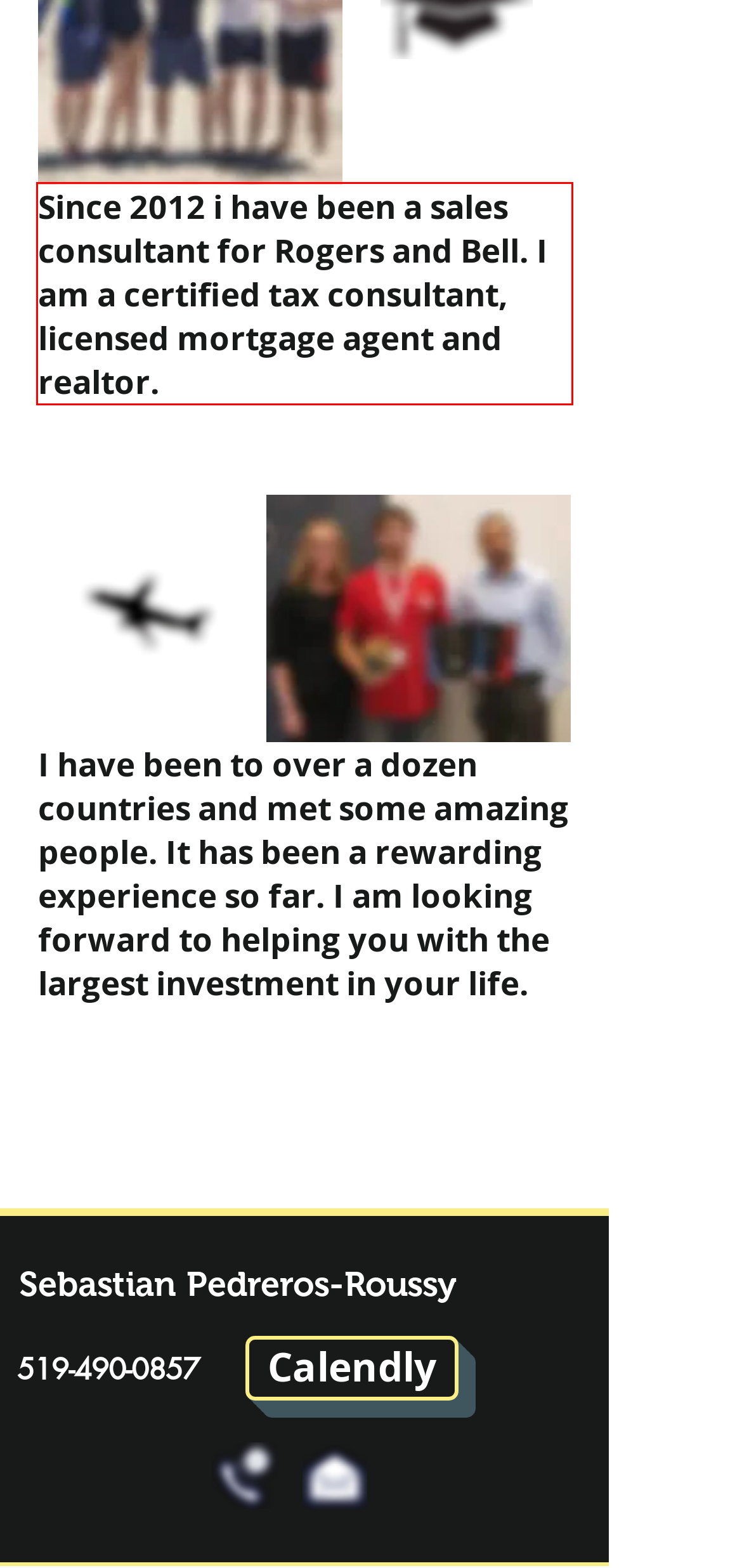You are provided with a screenshot of a webpage containing a red bounding box. Please extract the text enclosed by this red bounding box.

Since 2012 i have been a sales consultant for Rogers and Bell. I am a certified tax consultant, licensed mortgage agent and realtor.